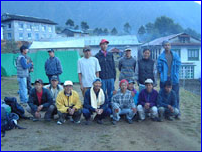Elaborate on all the elements present in the image.

The image captures a group of Sherpa people, including climbers and local guides, standing together in a scenic outdoor setting, possibly in the Khumbu region of Nepal. The group, consisting of both men and women, showcases a range of expressions, from friendly smiles to casual poses, reflecting the warmth and hospitality characteristic of the Sherpa culture. In the background, traditional Nepali buildings can be seen, nestled amid the lush mountain landscape, indicating the region's rugged natural beauty. This moment likely represents a significant connection made during a trek, highlighting the camaraderie and support of the Sherpa crew during expeditions to the iconic peaks of the Himalayas, such as Everest. The serene atmosphere hints at the joy and fulfillment experienced after days of trekking through stunning terrain.